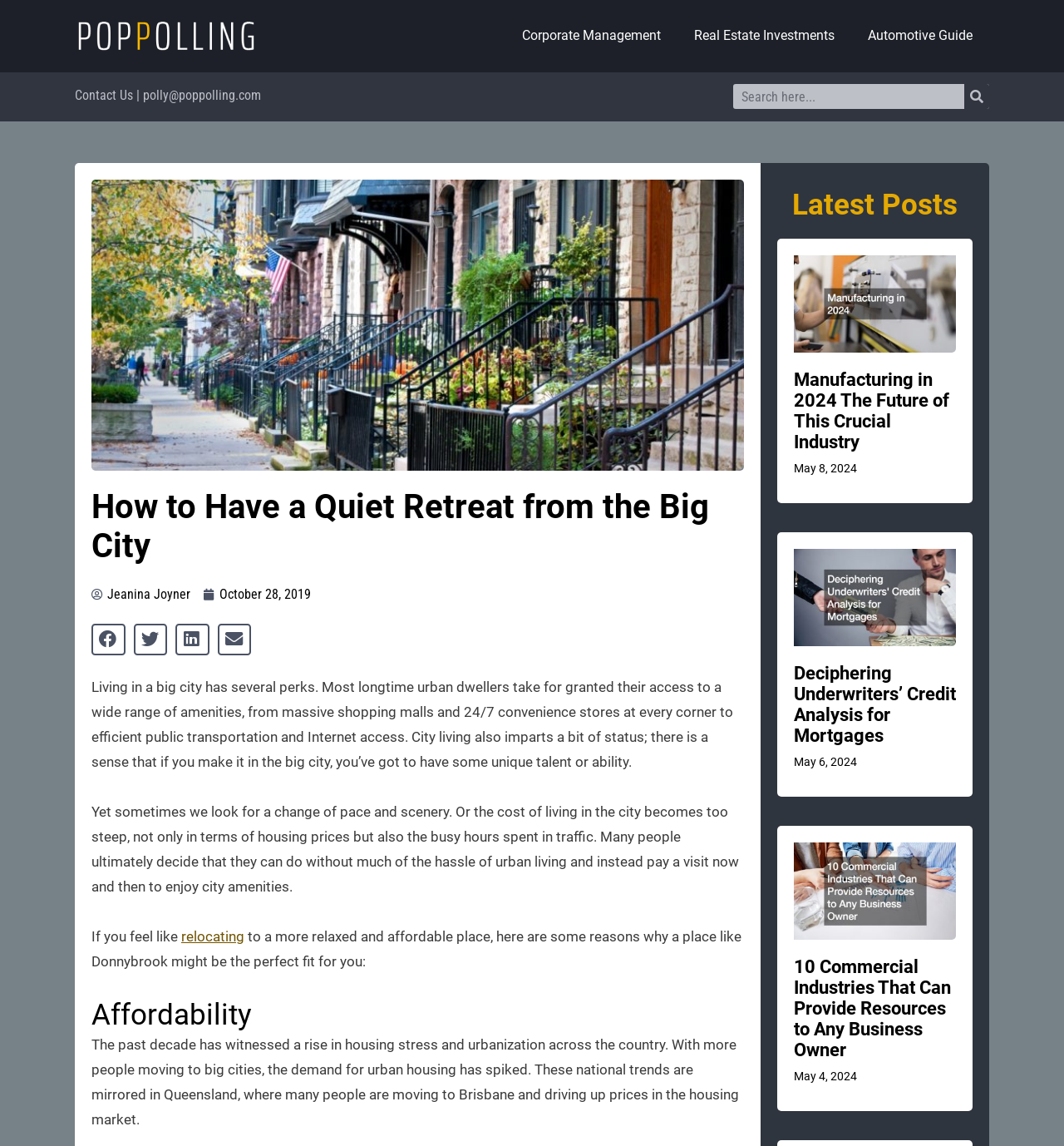How many social media sharing buttons are there?
Please provide a detailed answer to the question.

There are four social media sharing buttons located below the article 'How to Have a Quiet Retreat from the Big City', which are 'Share on facebook', 'Share on twitter', 'Share on linkedin', and 'Share on email'.